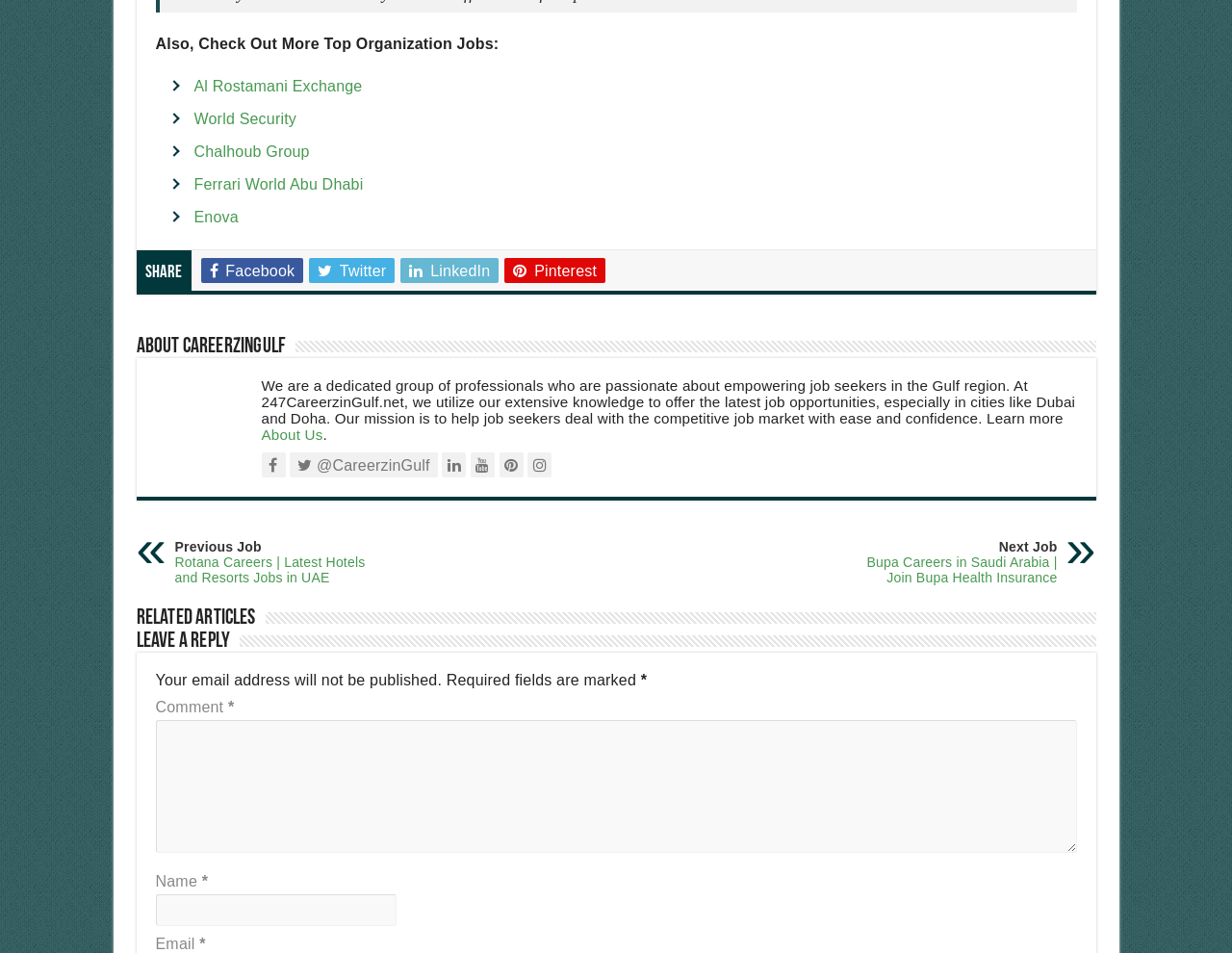Refer to the image and provide an in-depth answer to the question: 
What is the purpose of the website?

The purpose of the website can be inferred from the static text, which states that the website aims to help job seekers deal with the competitive job market with ease and confidence.